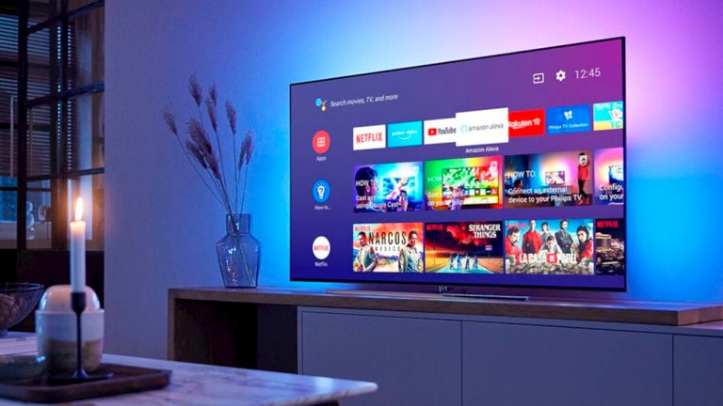What is highlighted on the TV screen?
Refer to the image and provide a one-word or short phrase answer.

Popular streaming platforms